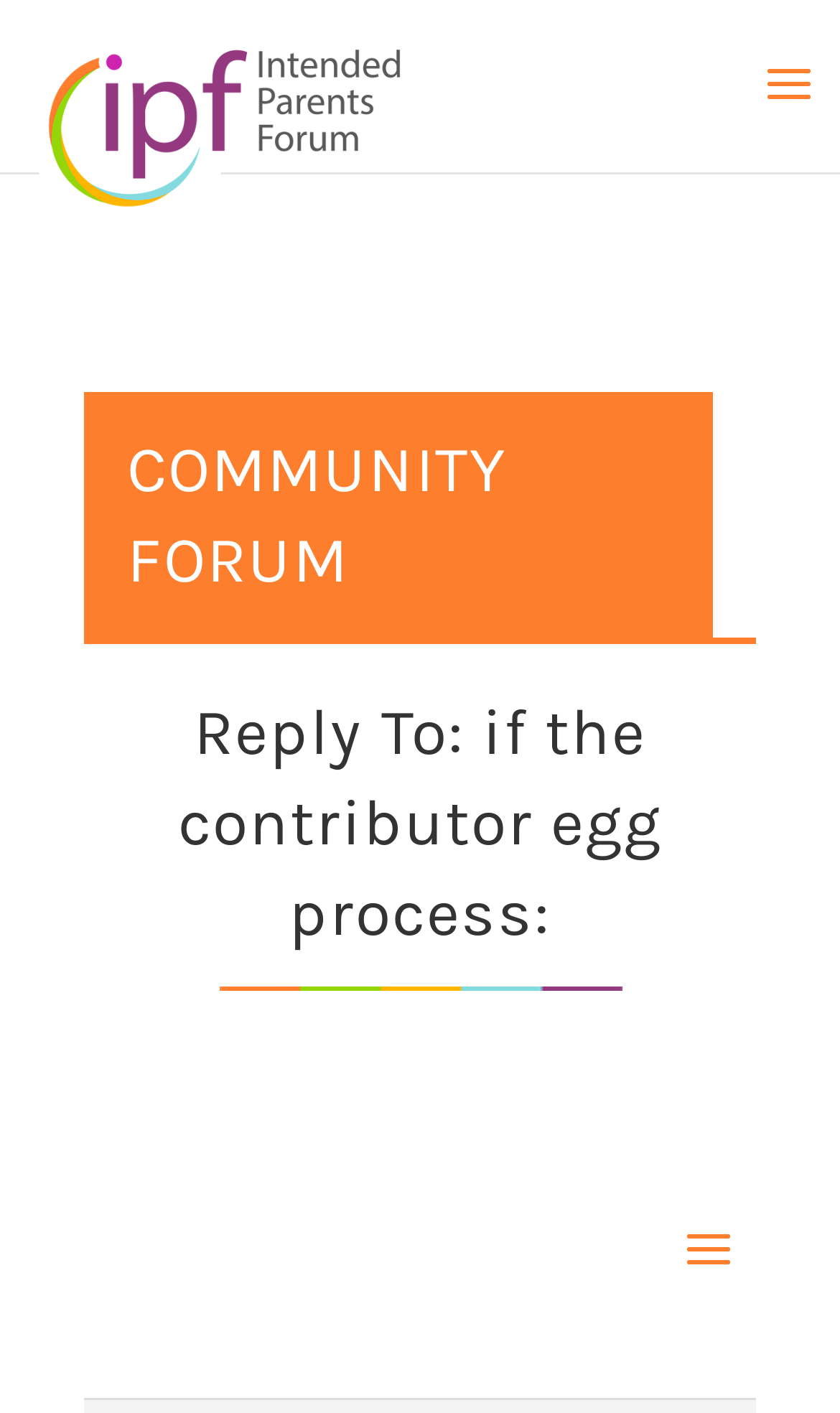Determine the bounding box of the UI element mentioned here: "alt="Intended Parents Forum"". The coordinates must be in the format [left, top, right, bottom] with values ranging from 0 to 1.

[0.03, 0.064, 0.478, 0.093]